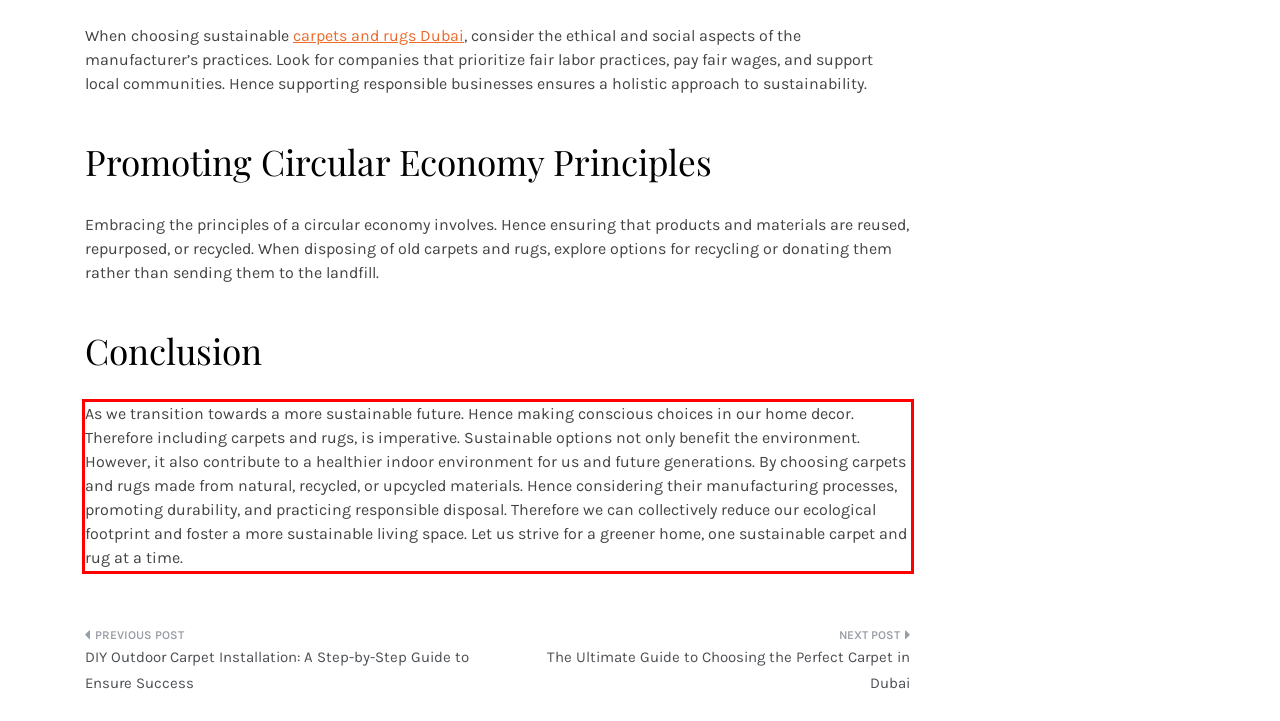With the provided screenshot of a webpage, locate the red bounding box and perform OCR to extract the text content inside it.

As we transition towards a more sustainable future. Hence making conscious choices in our home decor. Therefore including carpets and rugs, is imperative. Sustainable options not only benefit the environment. However, it also contribute to a healthier indoor environment for us and future generations. By choosing carpets and rugs made from natural, recycled, or upcycled materials. Hence considering their manufacturing processes, promoting durability, and practicing responsible disposal. Therefore we can collectively reduce our ecological footprint and foster a more sustainable living space. Let us strive for a greener home, one sustainable carpet and rug at a time.